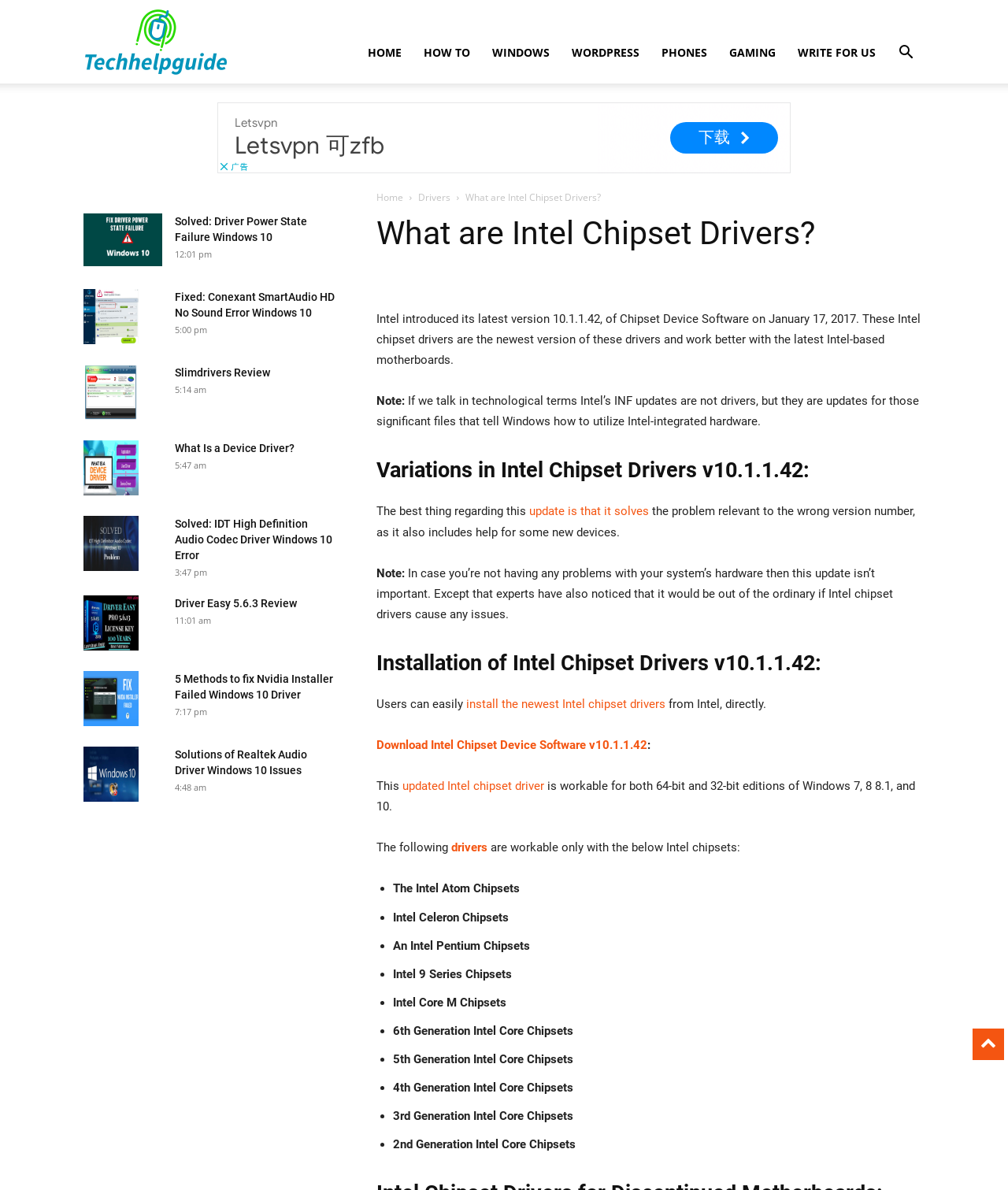Identify the bounding box coordinates of the clickable region to carry out the given instruction: "Click on the 'DOWNLOAD' link to get the Intel Chipset Device Software v10.1.1.42".

[0.373, 0.62, 0.642, 0.632]